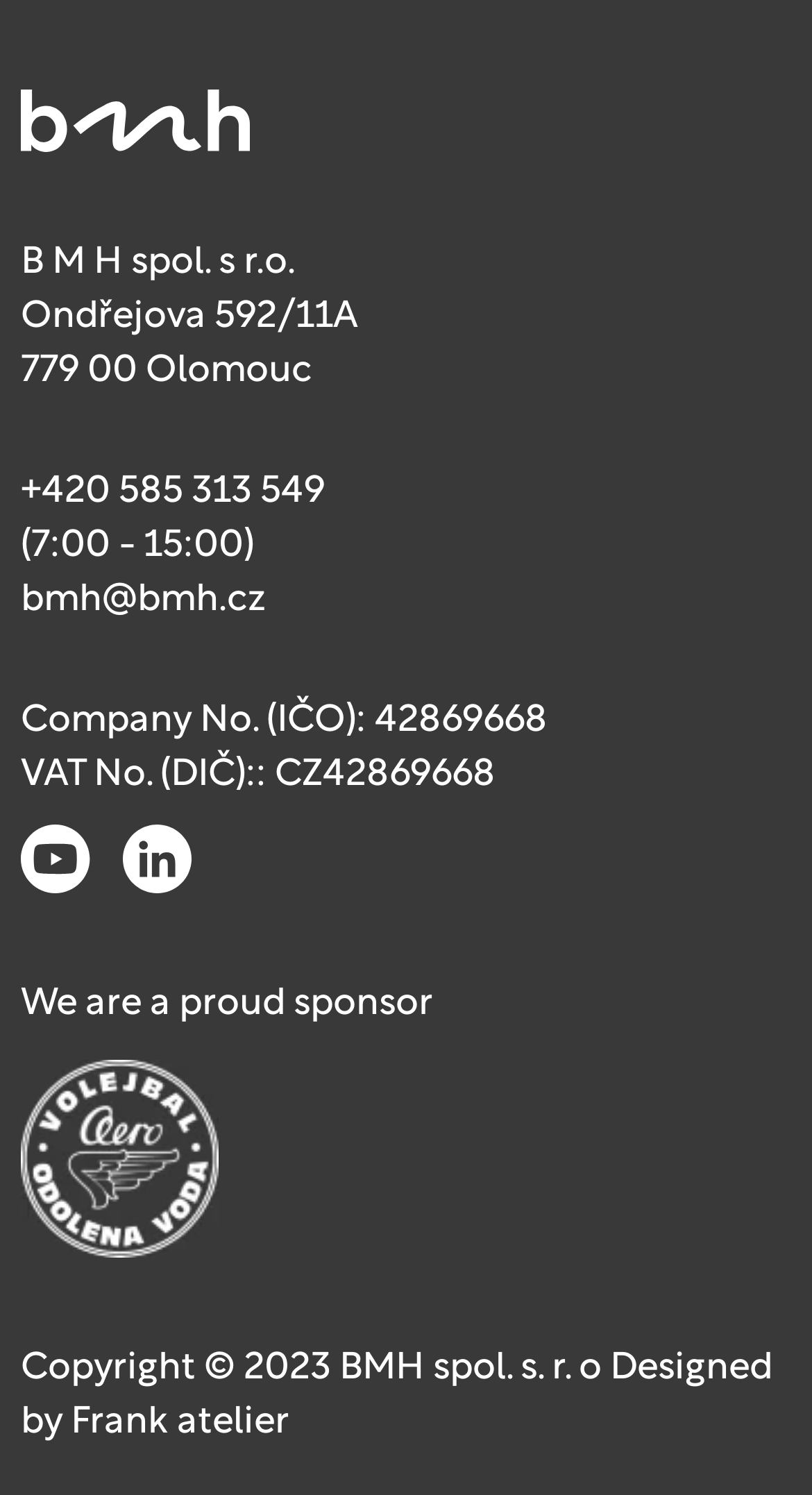By analyzing the image, answer the following question with a detailed response: What social media platform's logo is shown?

The logos of two social media platforms, Youtube and LinkedIn, can be found in the middle section of the webpage, where they are shown as image elements within link elements.